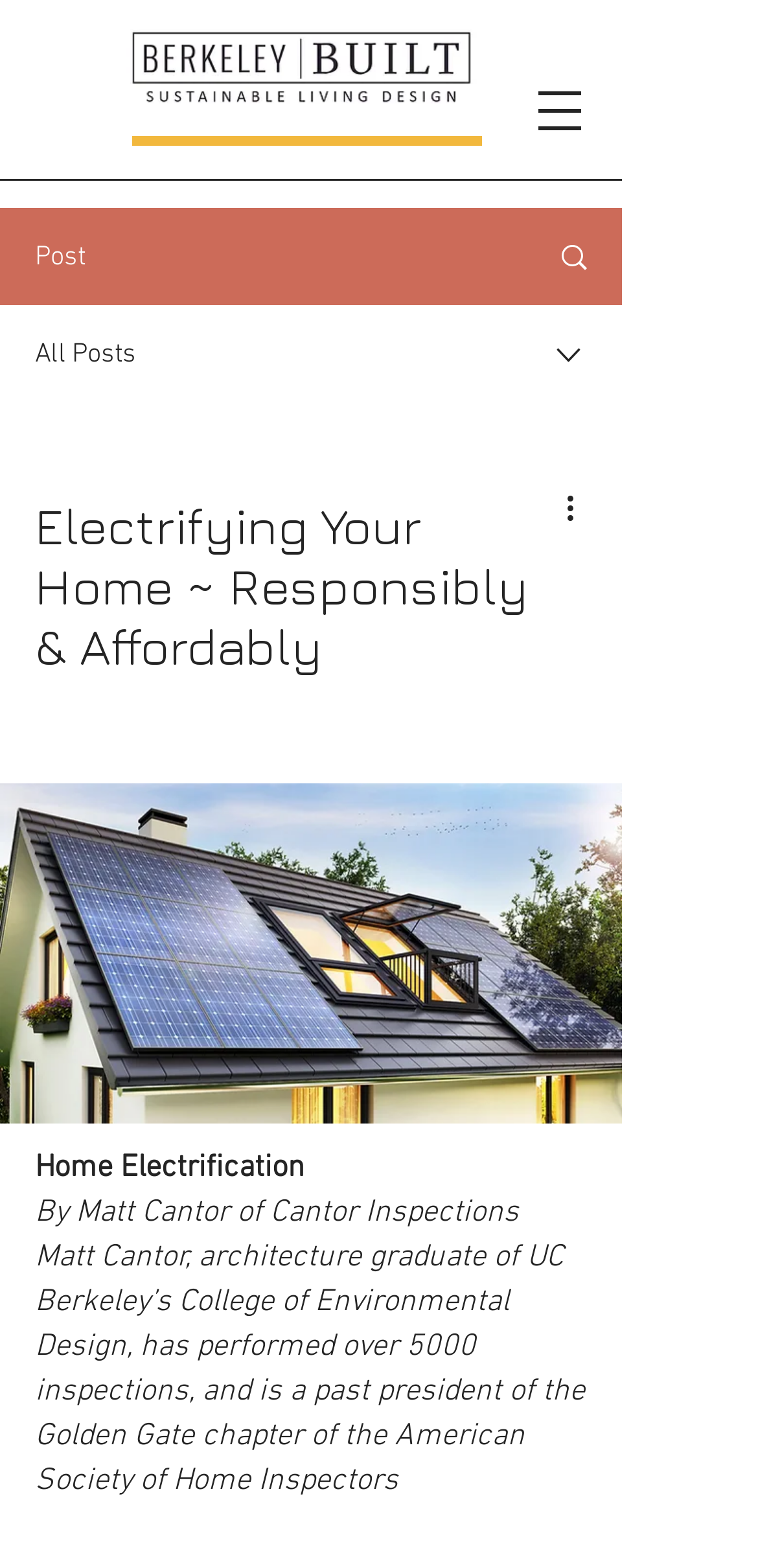How many inspections has the author performed?
Ensure your answer is thorough and detailed.

The number of inspections performed by the author can be found in the text 'Matt Cantor, architecture graduate of UC Berkeley’s College of Environmental Design, has performed over 5000 inspections, and is a past president of the Golden Gate chapter of the American Society of Home Inspectors'. This text explicitly mentions that the author has performed over 5000 inspections.